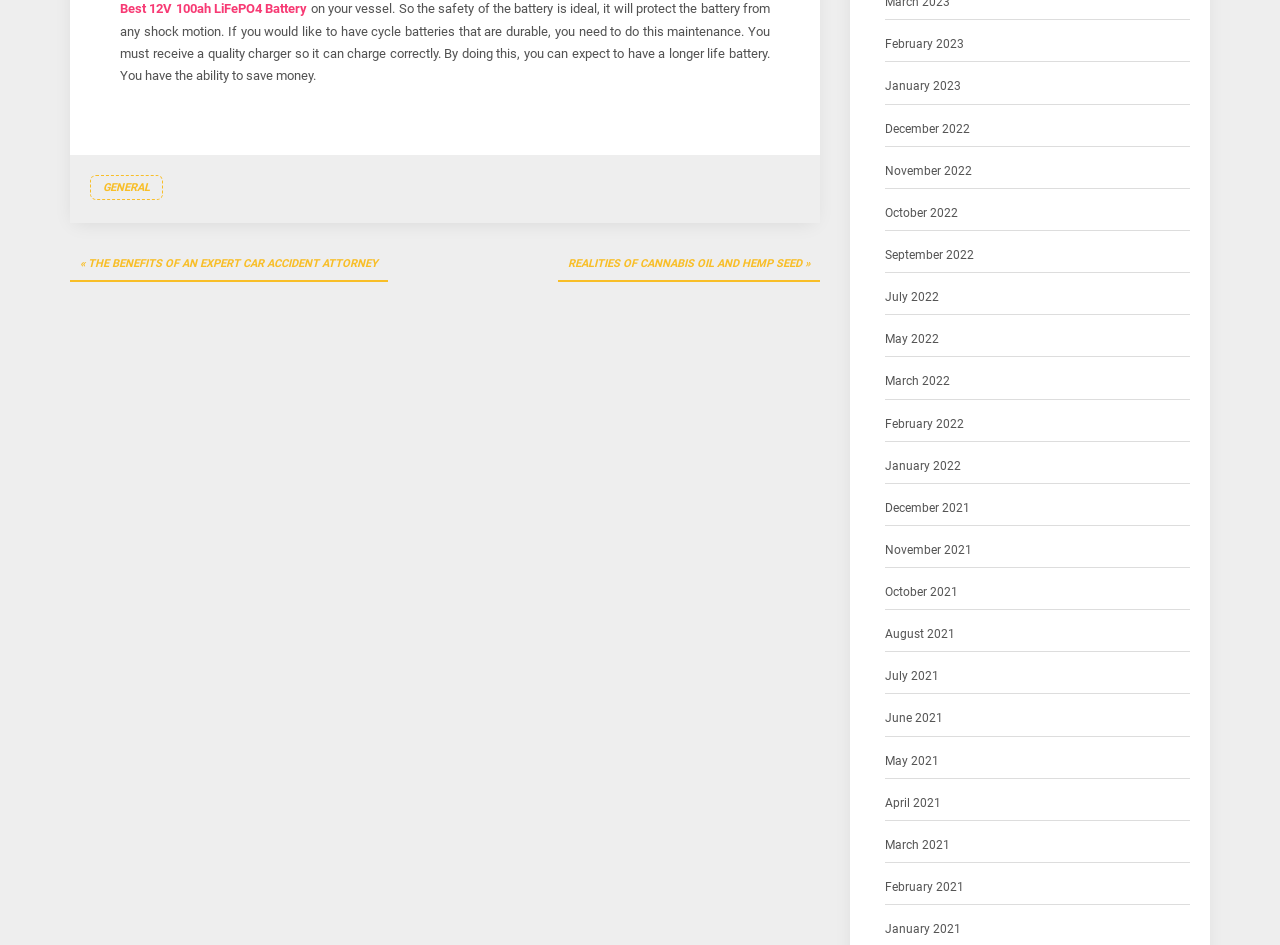Locate the bounding box coordinates of the element's region that should be clicked to carry out the following instruction: "Navigate to the 'GENERAL' page". The coordinates need to be four float numbers between 0 and 1, i.e., [left, top, right, bottom].

[0.07, 0.185, 0.127, 0.212]